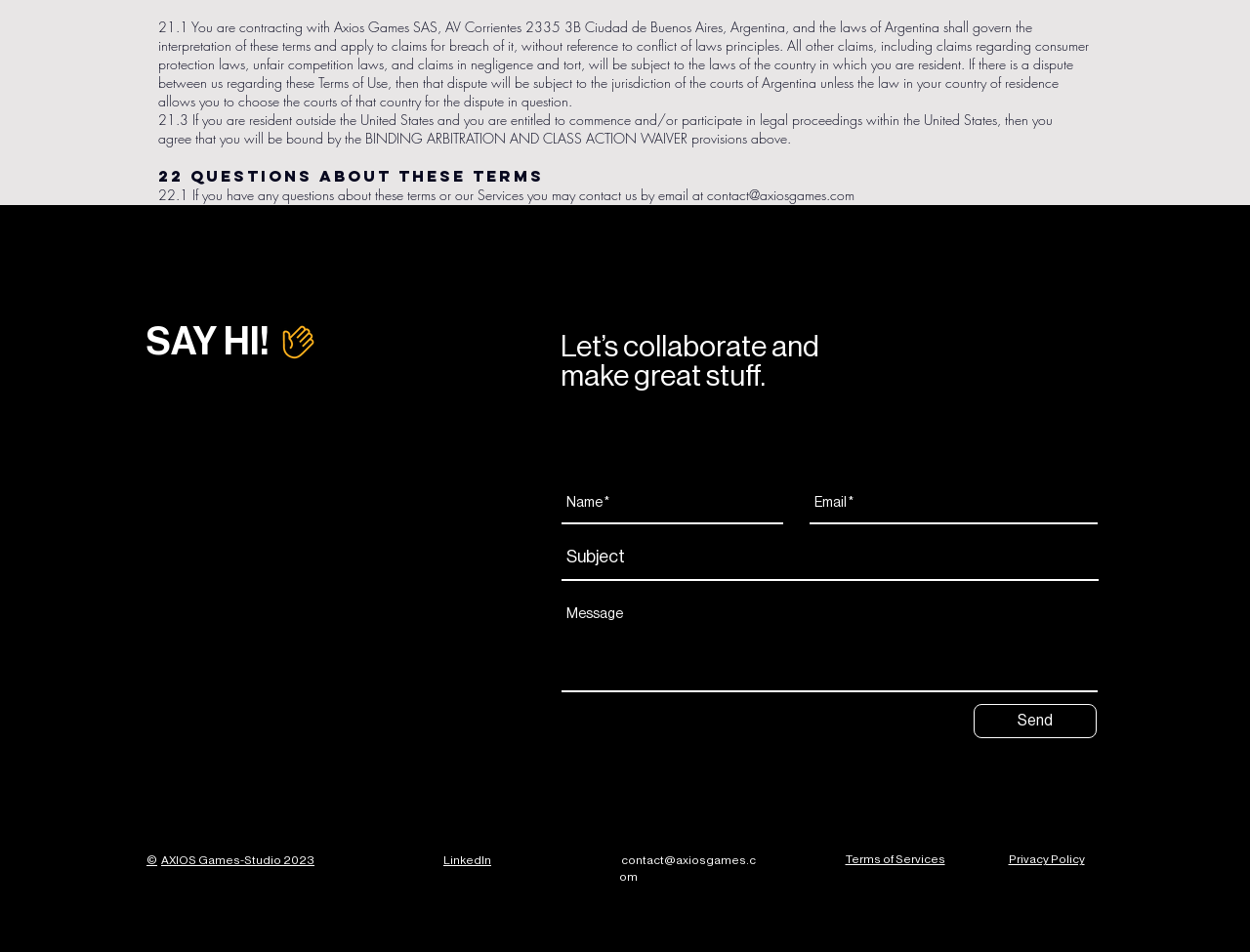Determine the bounding box of the UI element mentioned here: "AXIOS Games-Studio 2023". The coordinates must be in the format [left, top, right, bottom] with values ranging from 0 to 1.

[0.129, 0.894, 0.252, 0.912]